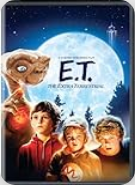What themes does the film 'E.T.' explore?
Using the visual information, reply with a single word or short phrase.

Friendship, courage, and childhood